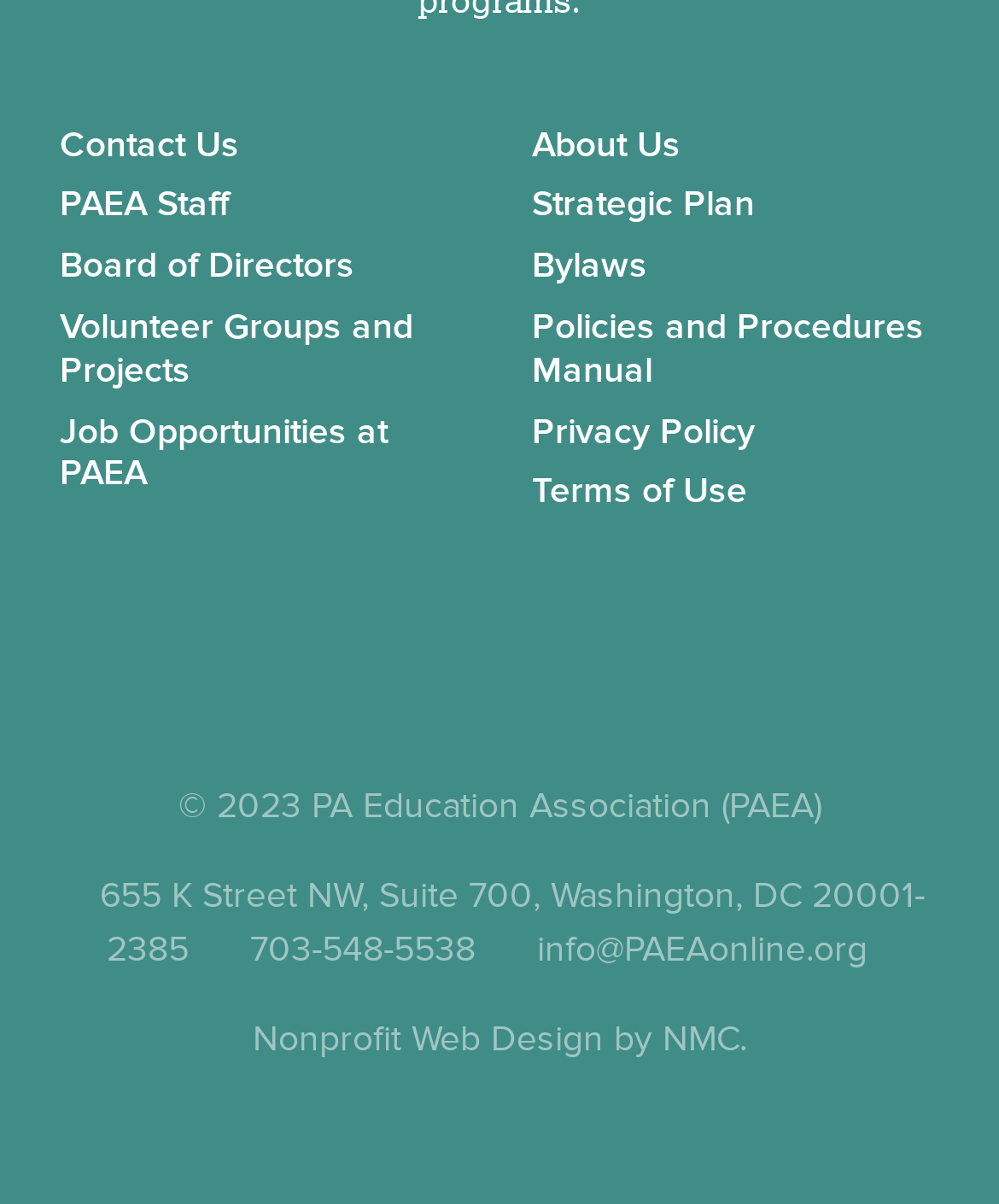Please determine the bounding box coordinates of the element to click in order to execute the following instruction: "Call 703-548-5538". The coordinates should be four float numbers between 0 and 1, specified as [left, top, right, bottom].

[0.25, 0.771, 0.476, 0.803]